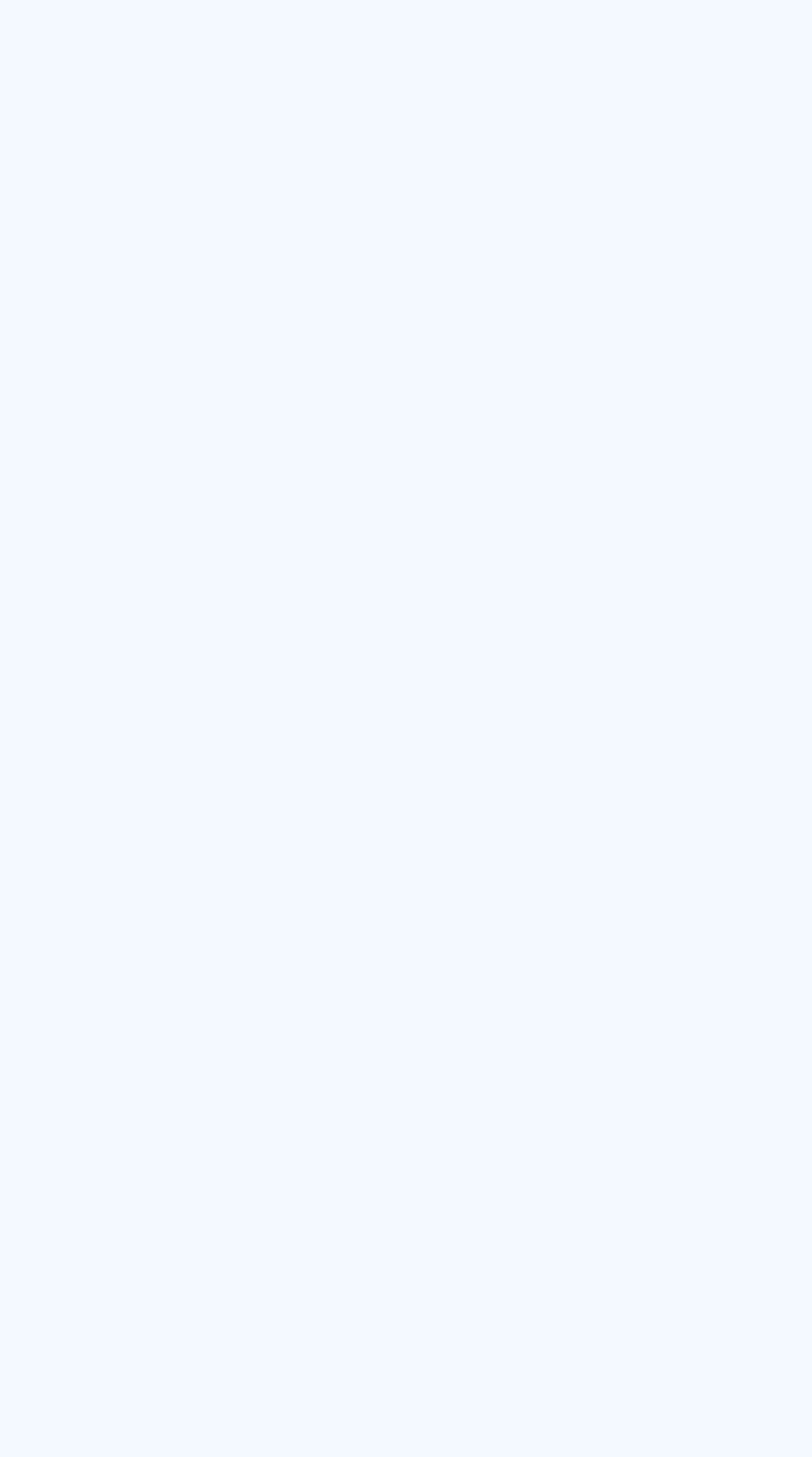Given the description "Read more", provide the bounding box coordinates of the corresponding UI element.

[0.072, 0.795, 0.367, 0.827]